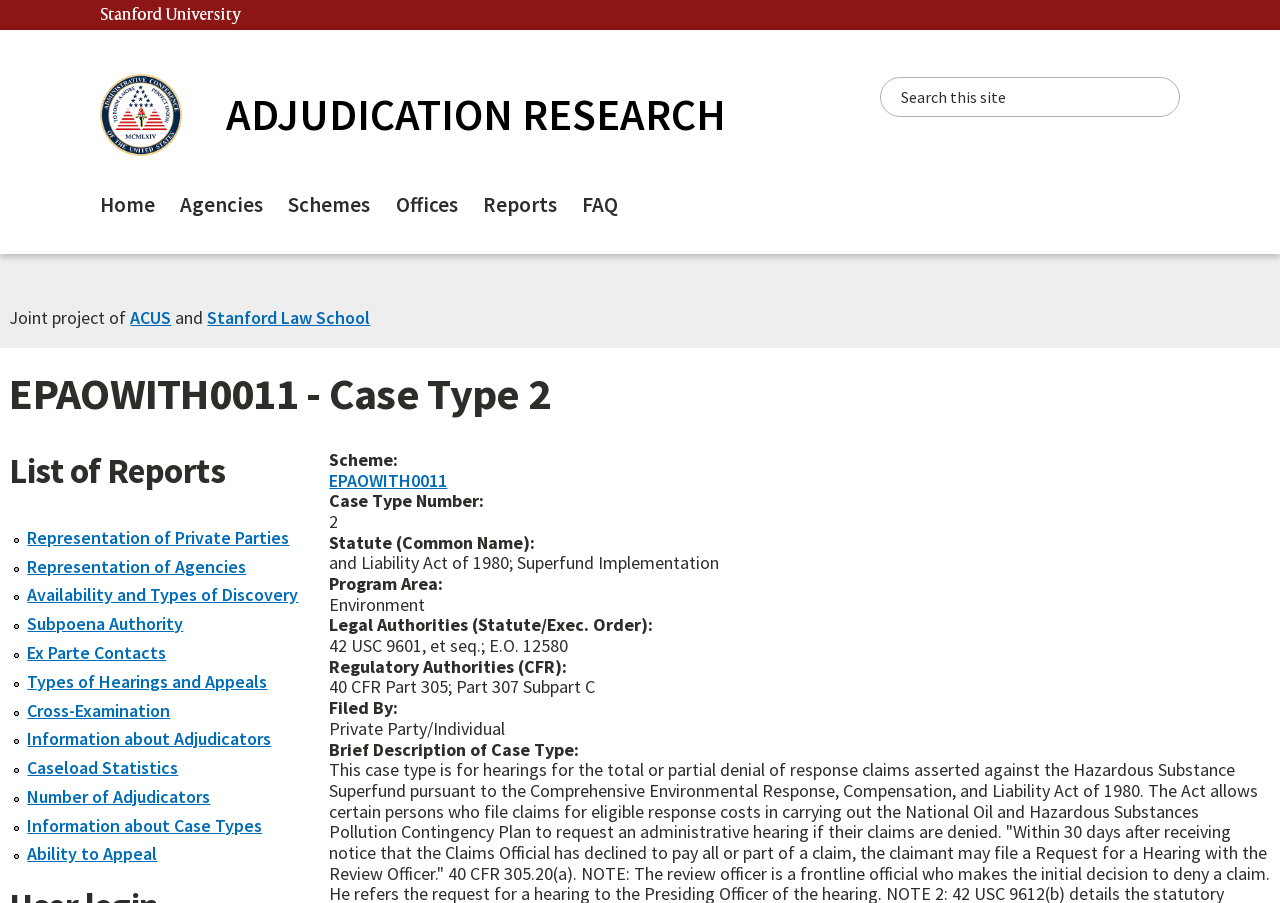Please identify the coordinates of the bounding box for the clickable region that will accomplish this instruction: "Browse List of Reports".

[0.007, 0.498, 0.243, 0.545]